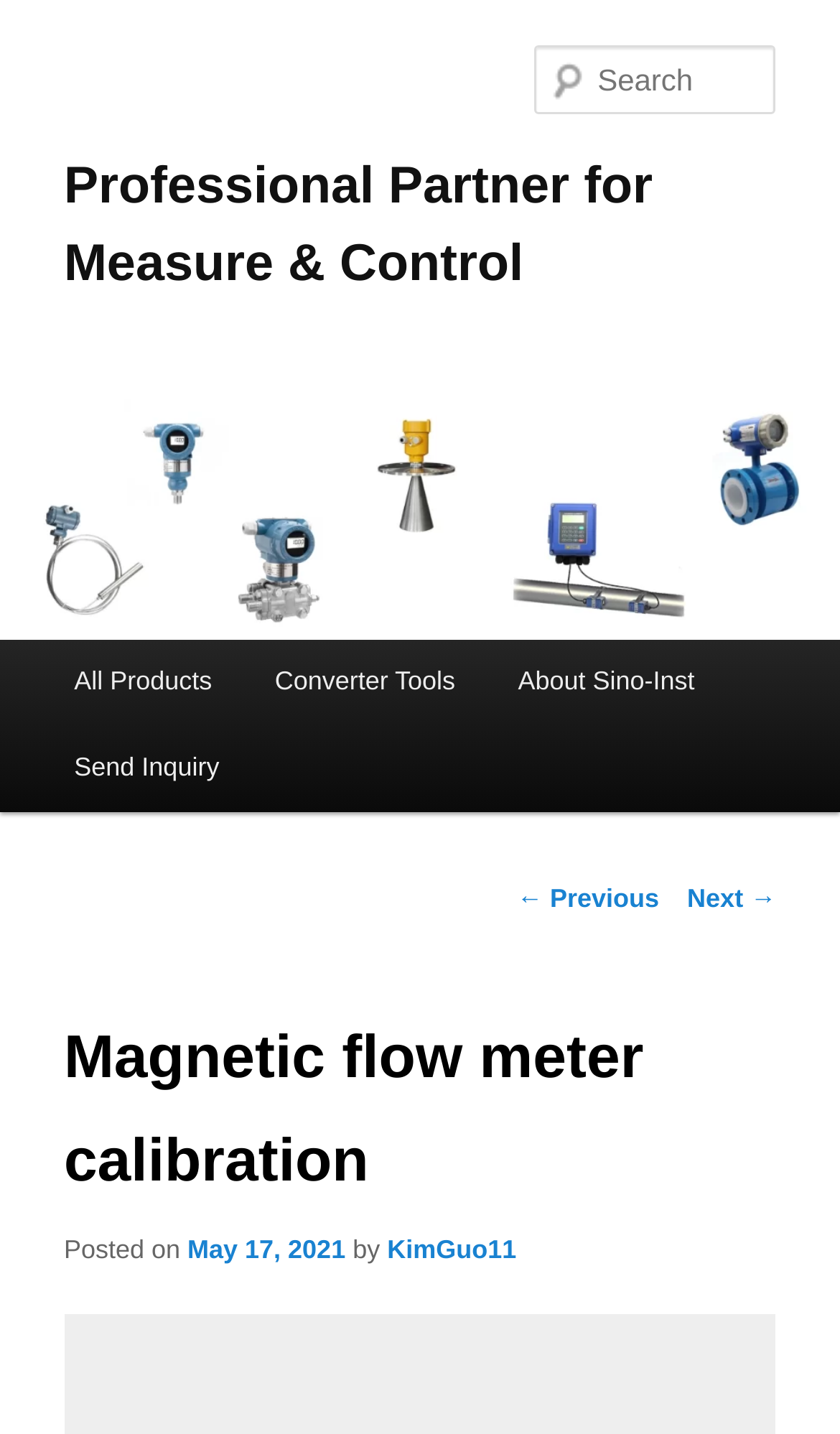Can you find the bounding box coordinates for the element to click on to achieve the instruction: "Search for a product"?

[0.637, 0.032, 0.924, 0.08]